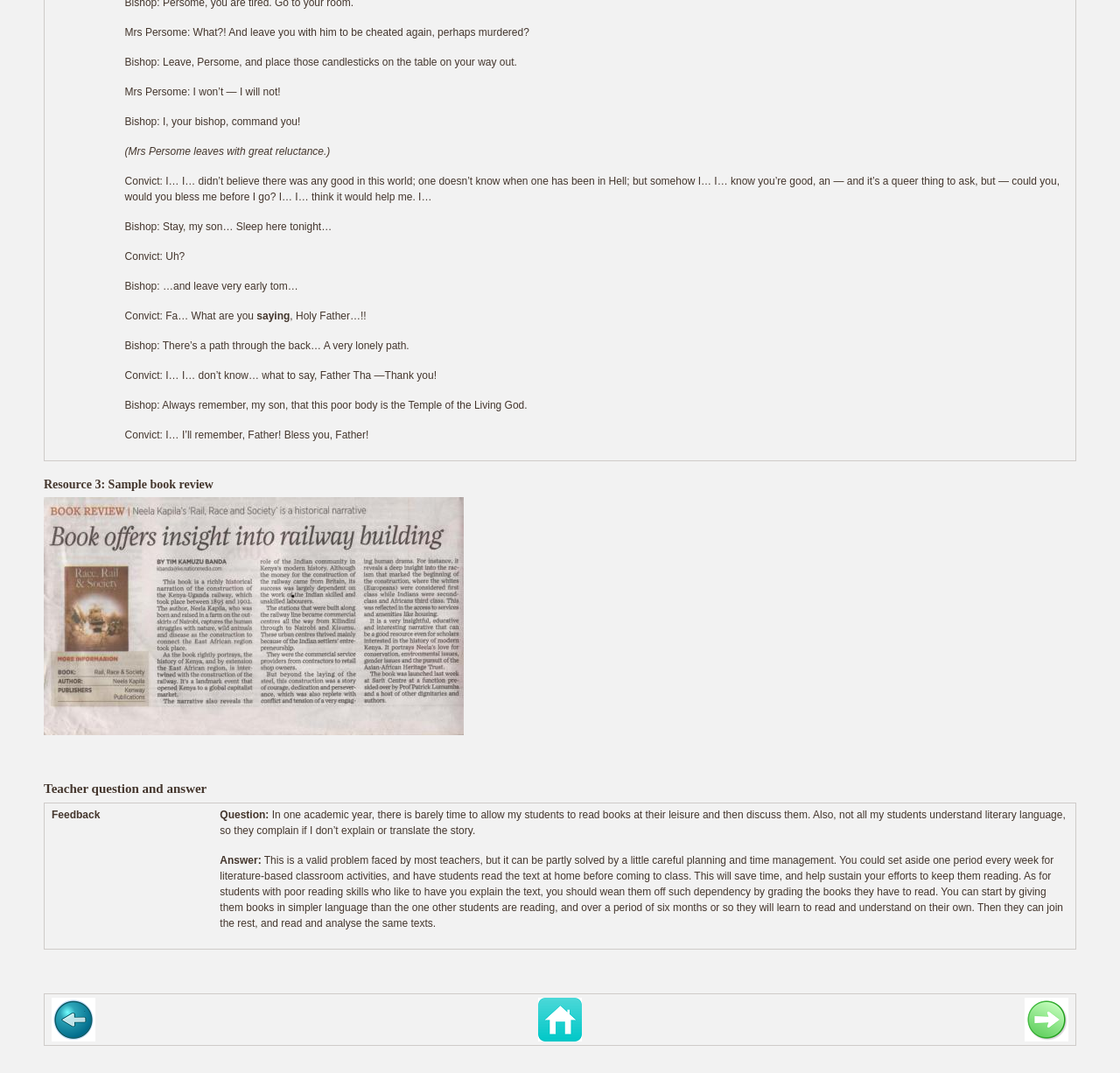How many tables are present on the webpage?
Your answer should be a single word or phrase derived from the screenshot.

Two